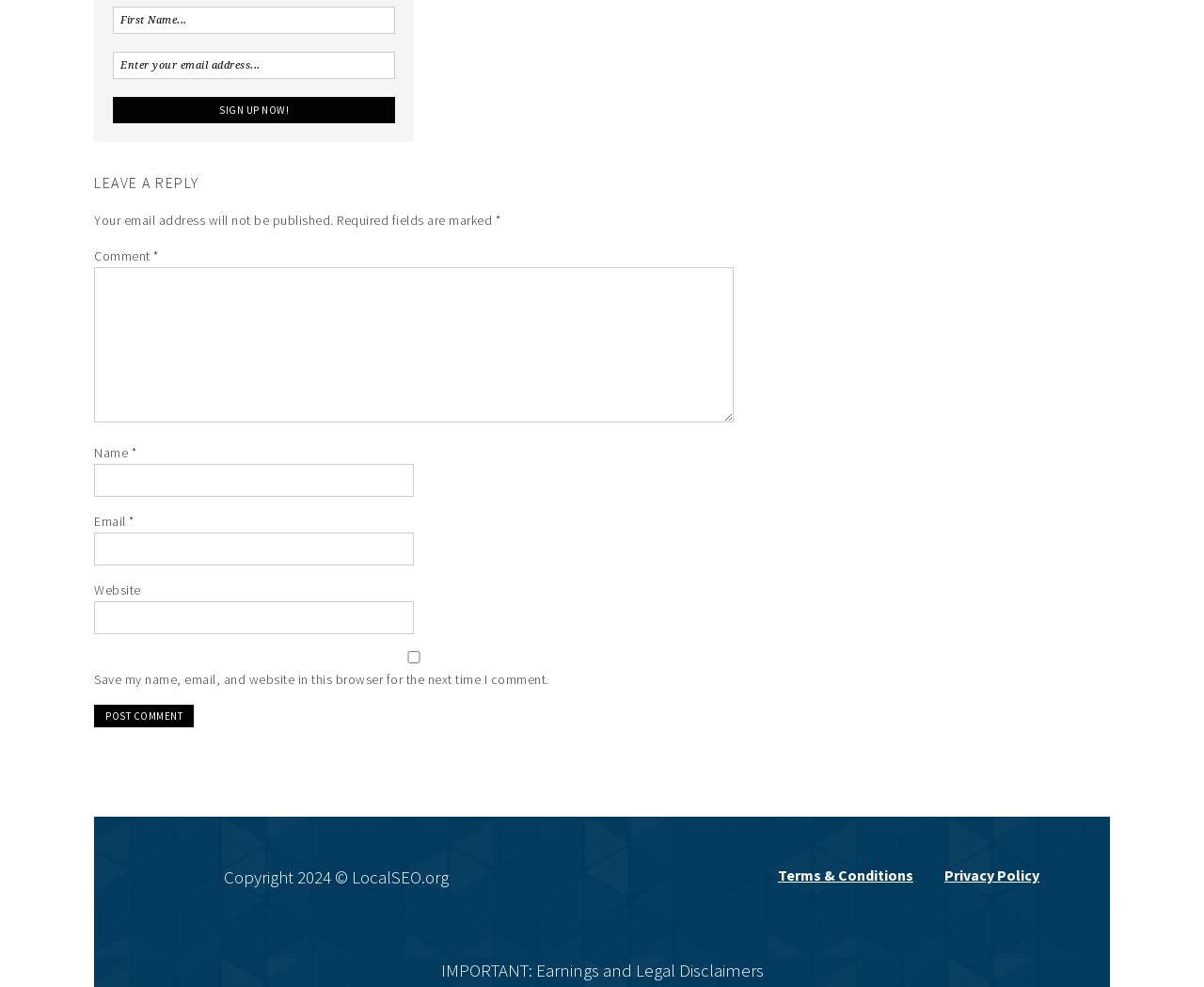Provide the bounding box coordinates of the HTML element described by the text: "parent_node: Website name="url"".

[0.078, 0.609, 0.344, 0.642]